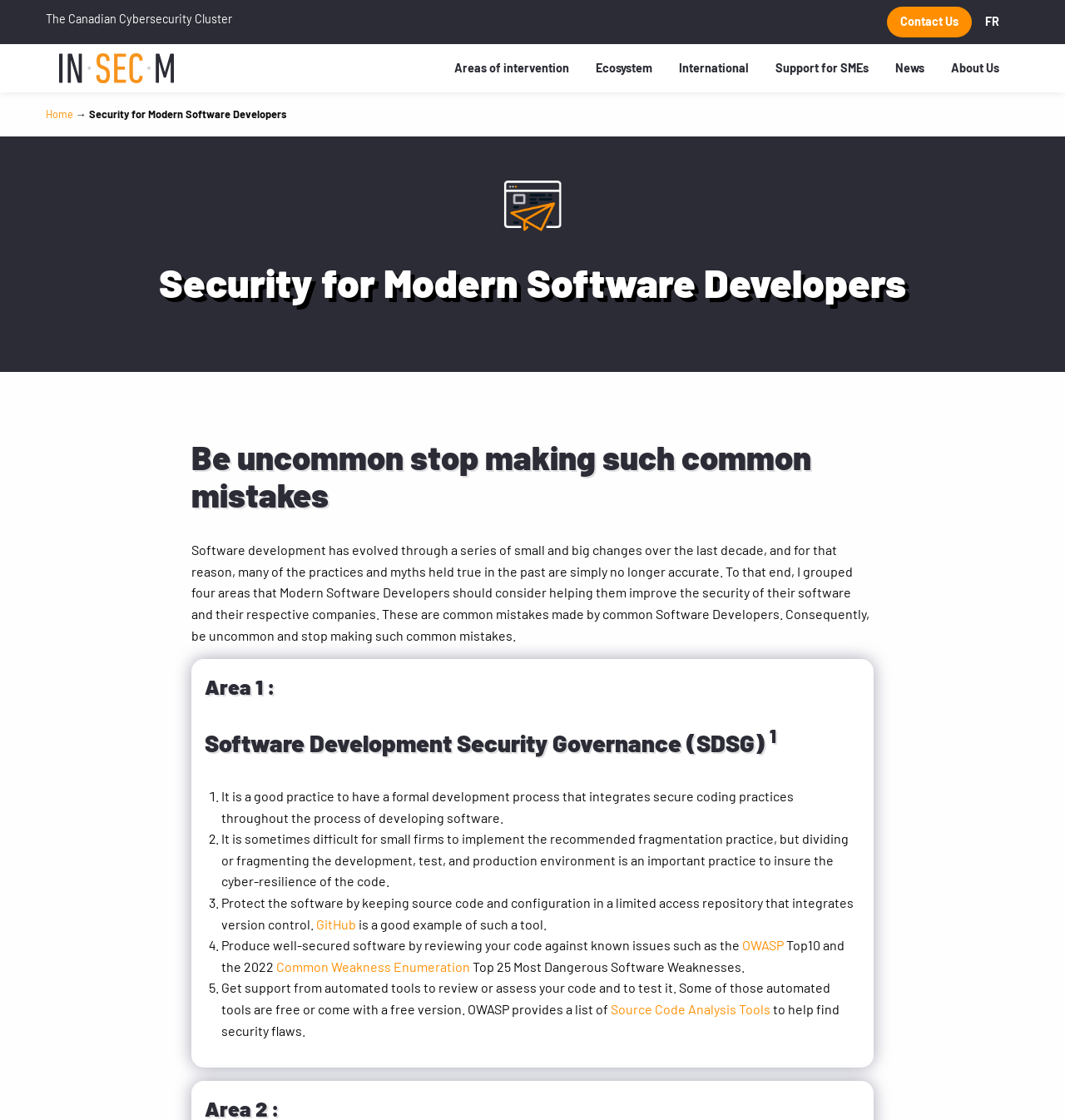Convey a detailed summary of the webpage, mentioning all key elements.

The webpage is about security for modern software developers, with a focus on common mistakes to avoid. At the top, there is a header section with links to "Contact Us", "FR", and "In-Sec-M", along with an image of the In-Sec-M logo. Below this, there are several links to different areas of the website, including "Areas of intervention", "Ecosystem", "International", "Support for SMEs", "News", and "About Us".

The main content of the page is divided into sections, with a heading that reads "Security for Modern Software Developers" followed by a subheading "Be uncommon stop making such common mistakes". The text explains that software development has evolved over the last decade, and many past practices and myths are no longer accurate. It then outlines four areas that modern software developers should consider to improve the security of their software and companies.

The first area is "Software Development Security Governance (SDSG)", which is further divided into five points. Each point is marked with a list marker (1., 2., 3., etc.) and provides a recommendation for improving security, such as having a formal development process, dividing development environments, protecting source code, reviewing code against known issues, and using automated tools to review code.

Throughout the page, there are links to external resources, such as GitHub and OWASP, which provide additional information and tools to support the recommendations. The text is well-structured and easy to follow, with clear headings and concise paragraphs.